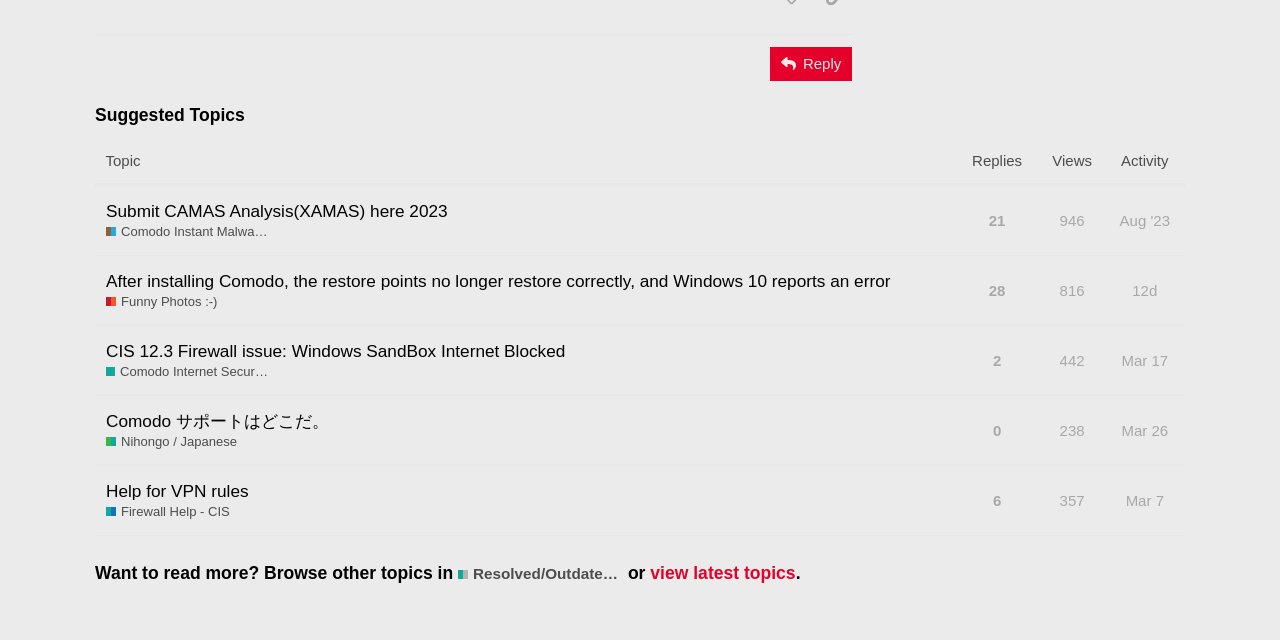Determine the bounding box coordinates for the UI element matching this description: "Comodo Internet Security - CIS".

[0.083, 0.567, 0.211, 0.596]